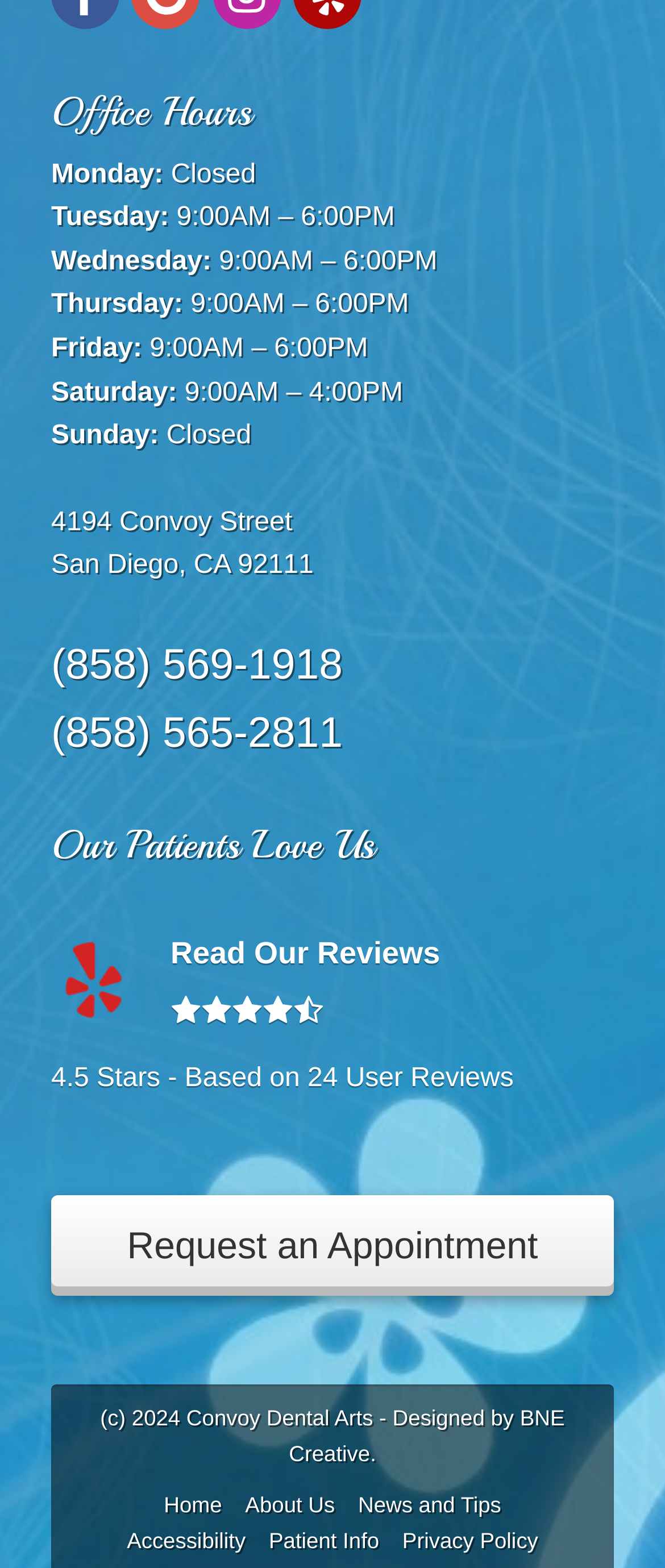Show me the bounding box coordinates of the clickable region to achieve the task as per the instruction: "check out University of Northampton Students Create New AI Chatbot Prototype".

None